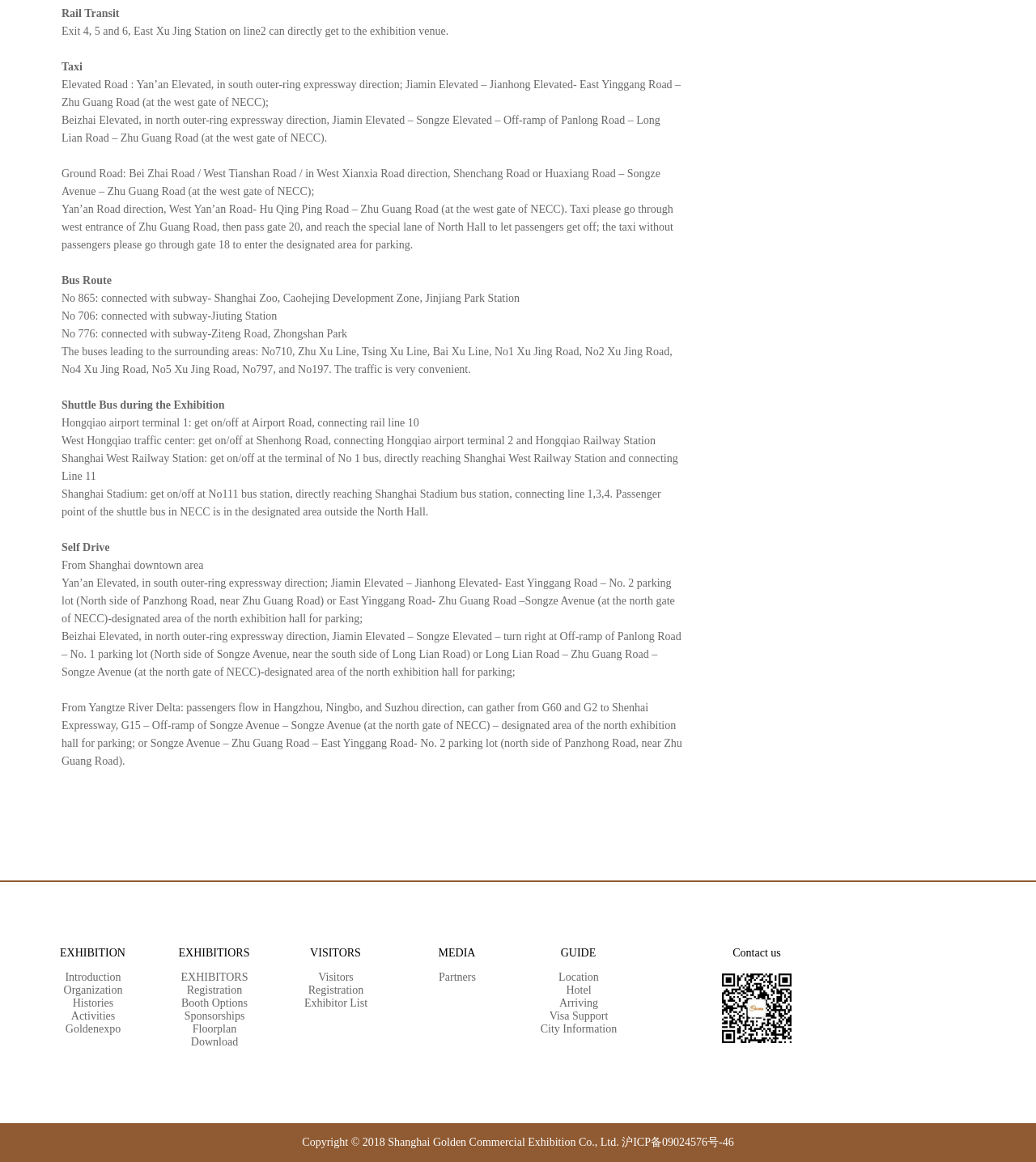Respond to the question below with a concise word or phrase:
How can visitors from Yangtze River Delta region arrive at the exhibition venue?

Via Shenhai Expressway